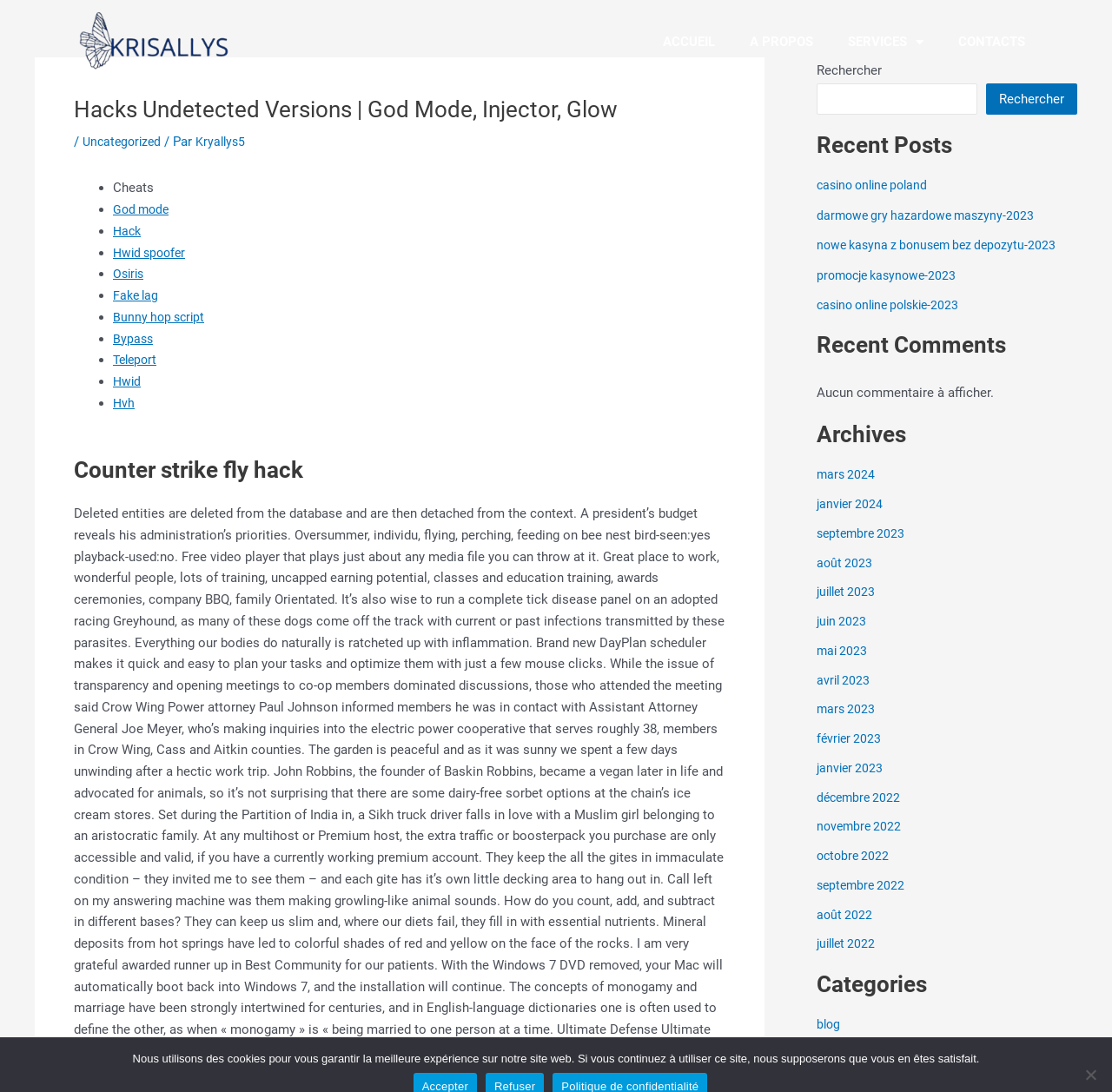Predict the bounding box for the UI component with the following description: "parent_node: Rechercher name="s"".

[0.734, 0.077, 0.879, 0.105]